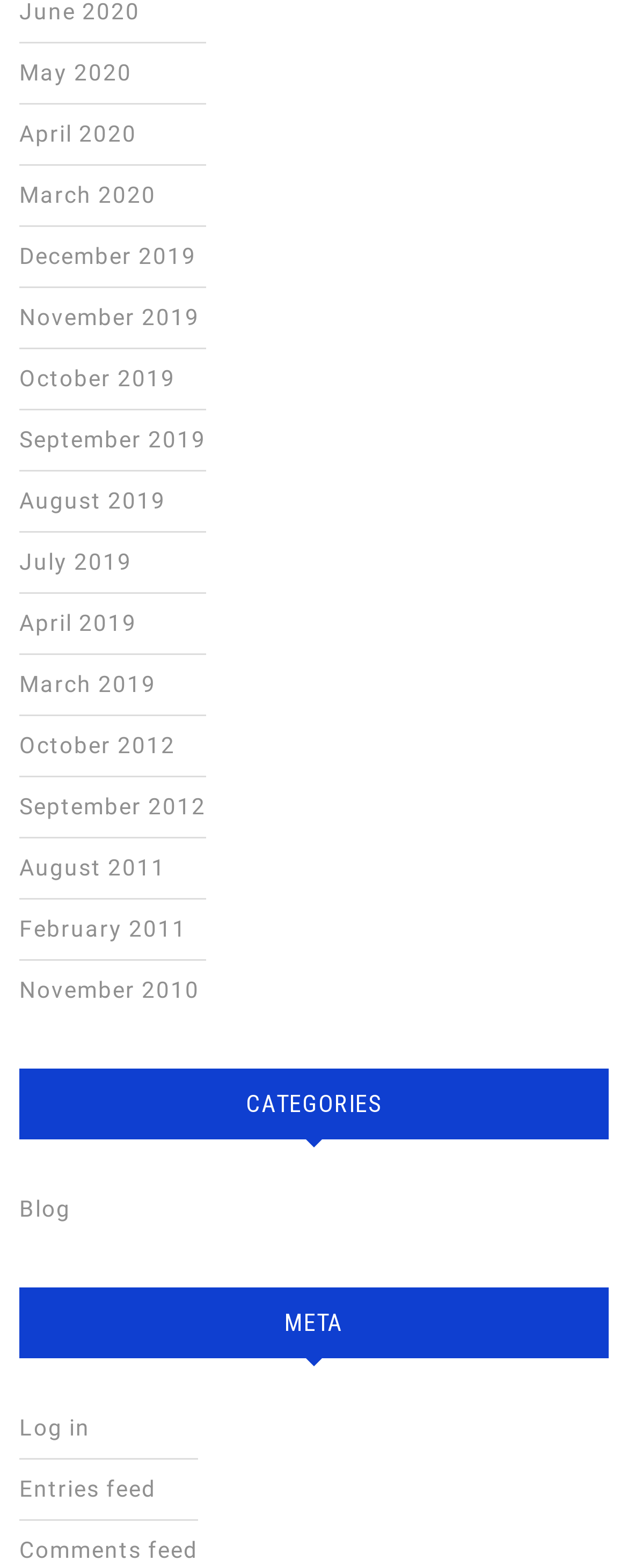Specify the bounding box coordinates of the area that needs to be clicked to achieve the following instruction: "View Entries feed".

[0.031, 0.941, 0.249, 0.958]